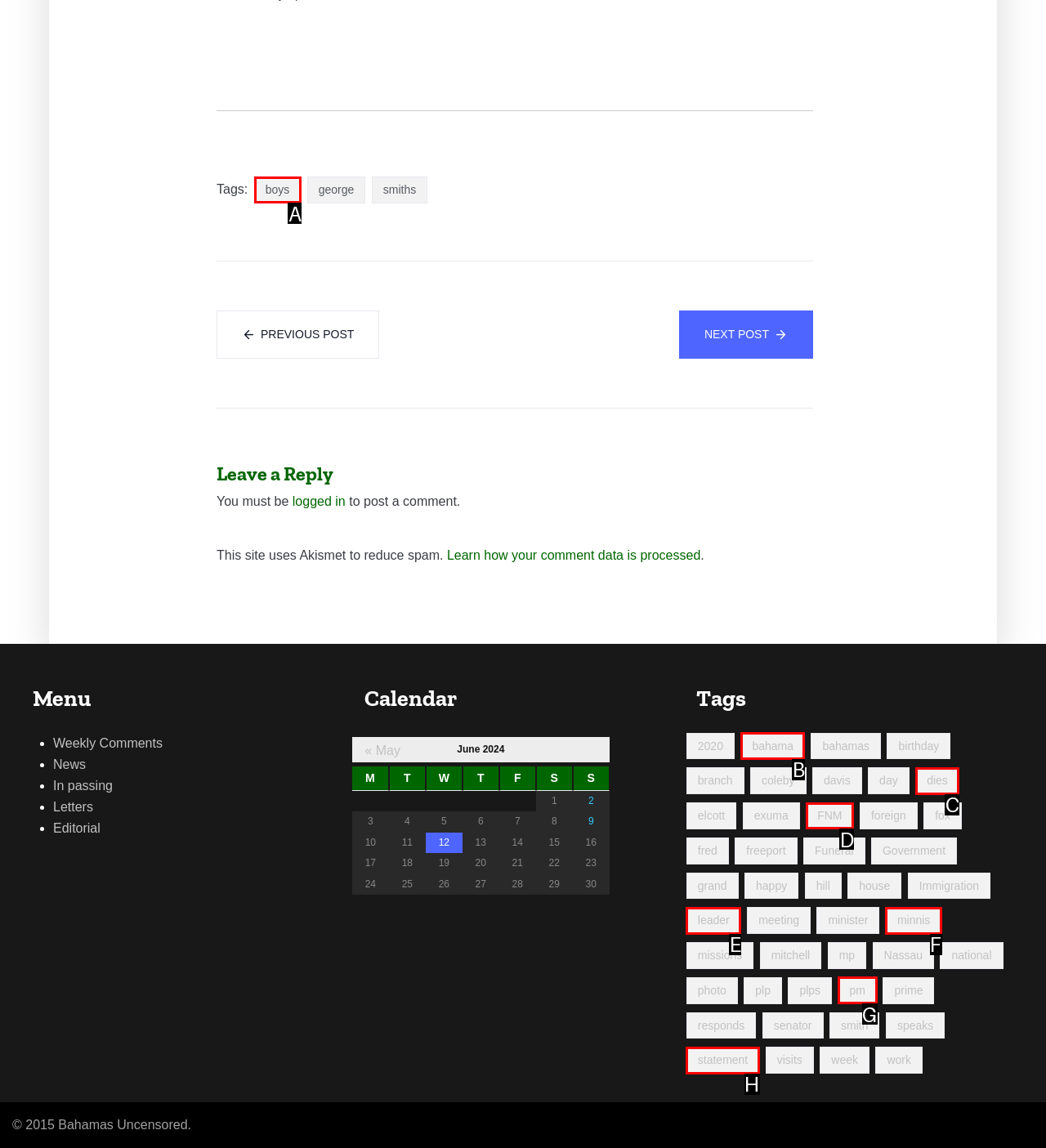To complete the instruction: Click on the 'boys' tag, which HTML element should be clicked?
Respond with the option's letter from the provided choices.

A